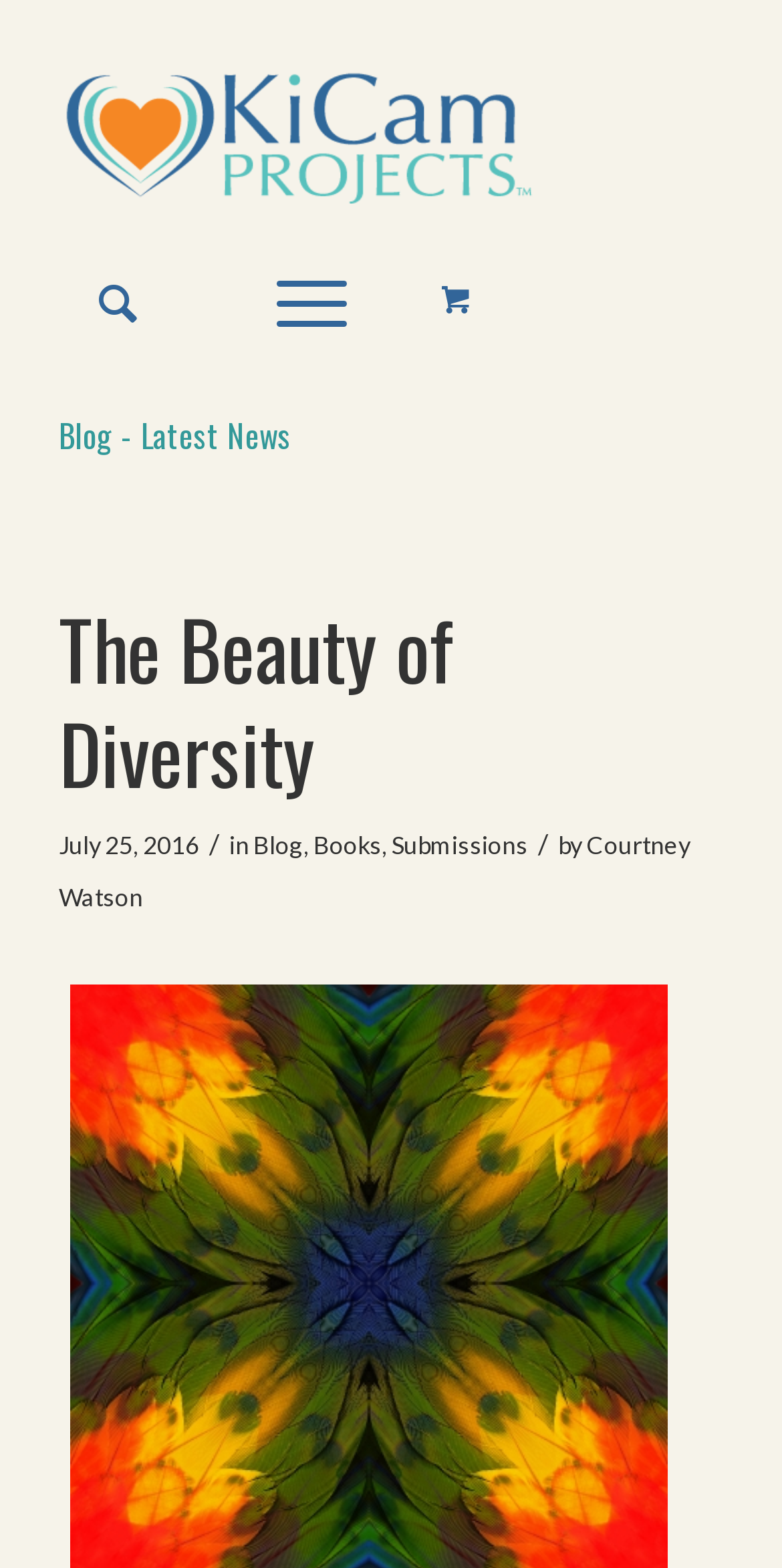Given the following UI element description: "Blog - Latest News", find the bounding box coordinates in the webpage screenshot.

[0.075, 0.262, 0.372, 0.293]